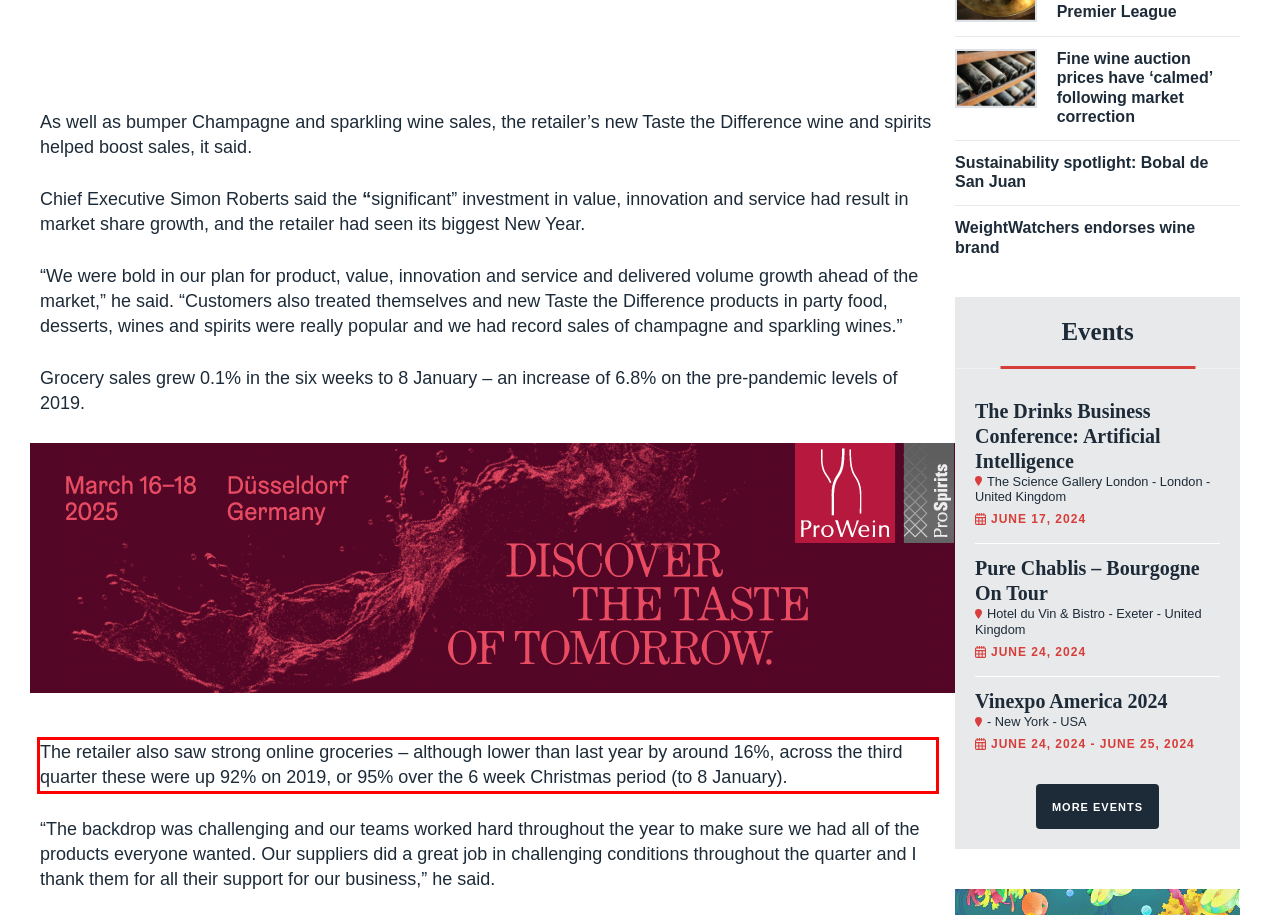Please identify and extract the text from the UI element that is surrounded by a red bounding box in the provided webpage screenshot.

The retailer also saw strong online groceries – although lower than last year by around 16%, across the third quarter these were up 92% on 2019, or 95% over the 6 week Christmas period (to 8 January).